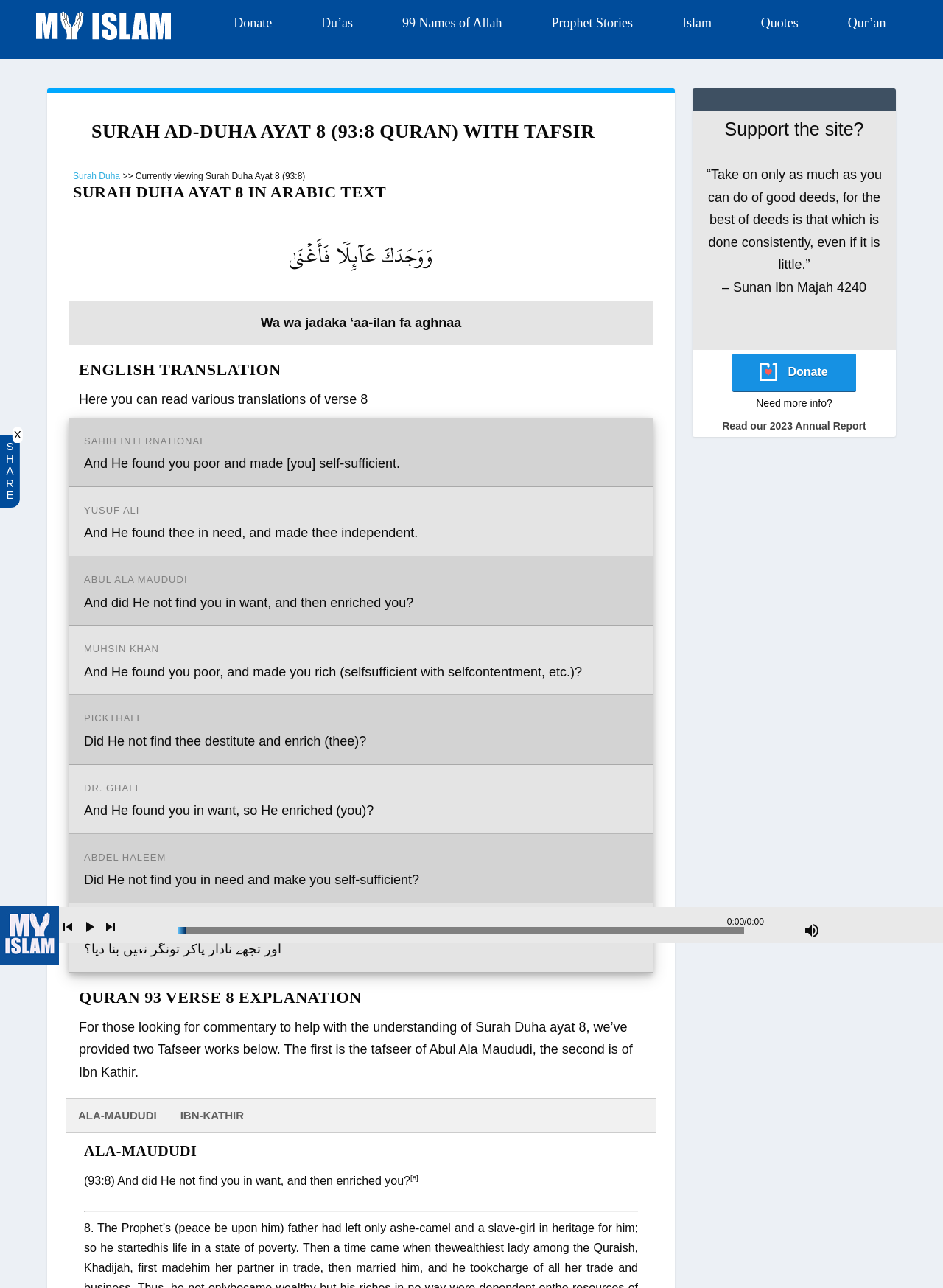Bounding box coordinates are specified in the format (top-left x, top-left y, bottom-right x, bottom-right y). All values are floating point numbers bounded between 0 and 1. Please provide the bounding box coordinate of the region this sentence describes: 99 Names of Allah

[0.427, 0.009, 0.532, 0.026]